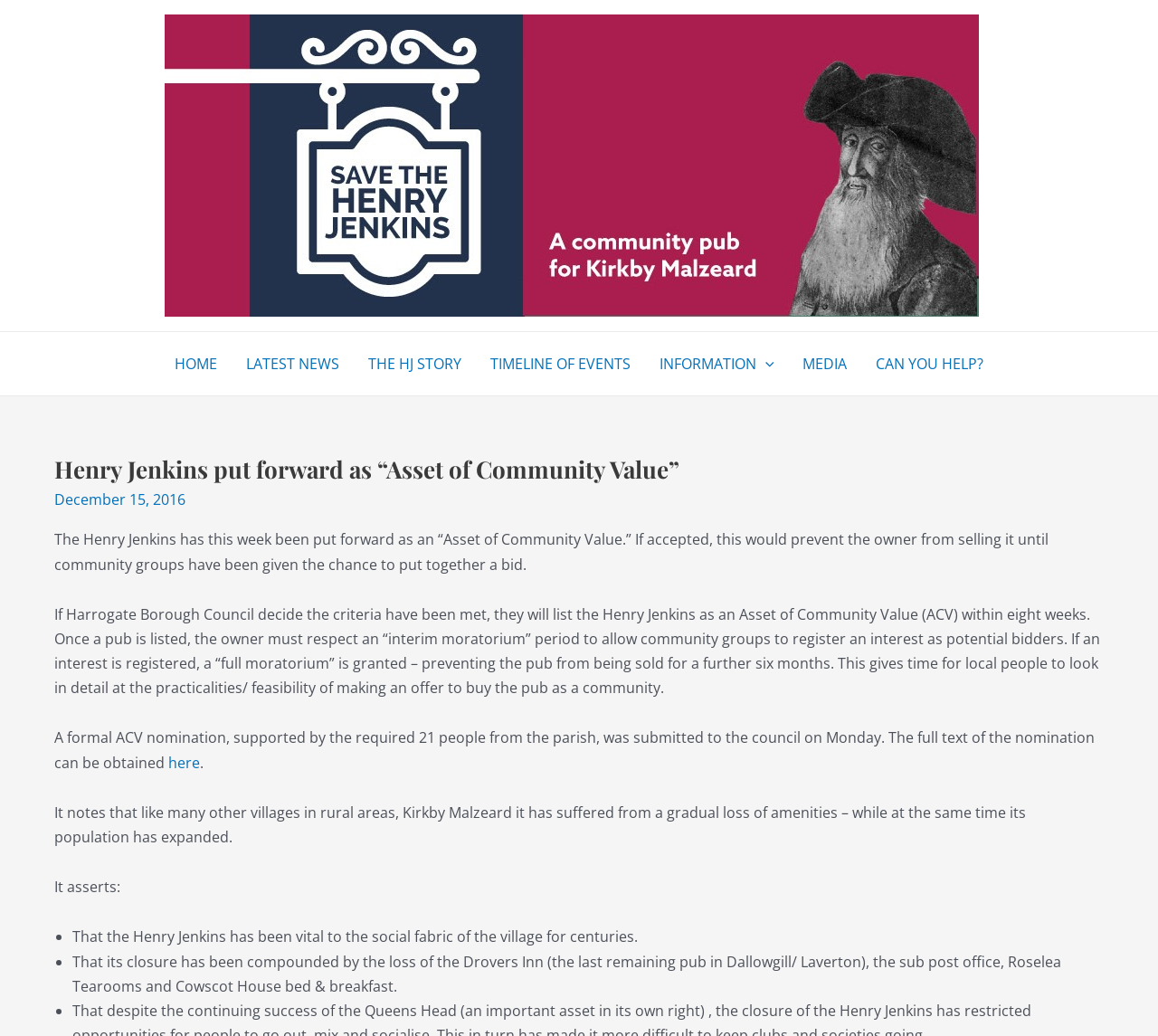How many people from the parish supported the ACV nomination?
Using the image as a reference, give an elaborate response to the question.

I found the answer by reading the article's content, specifically the paragraph that mentions the formal ACV nomination supported by the required 21 people from the parish.